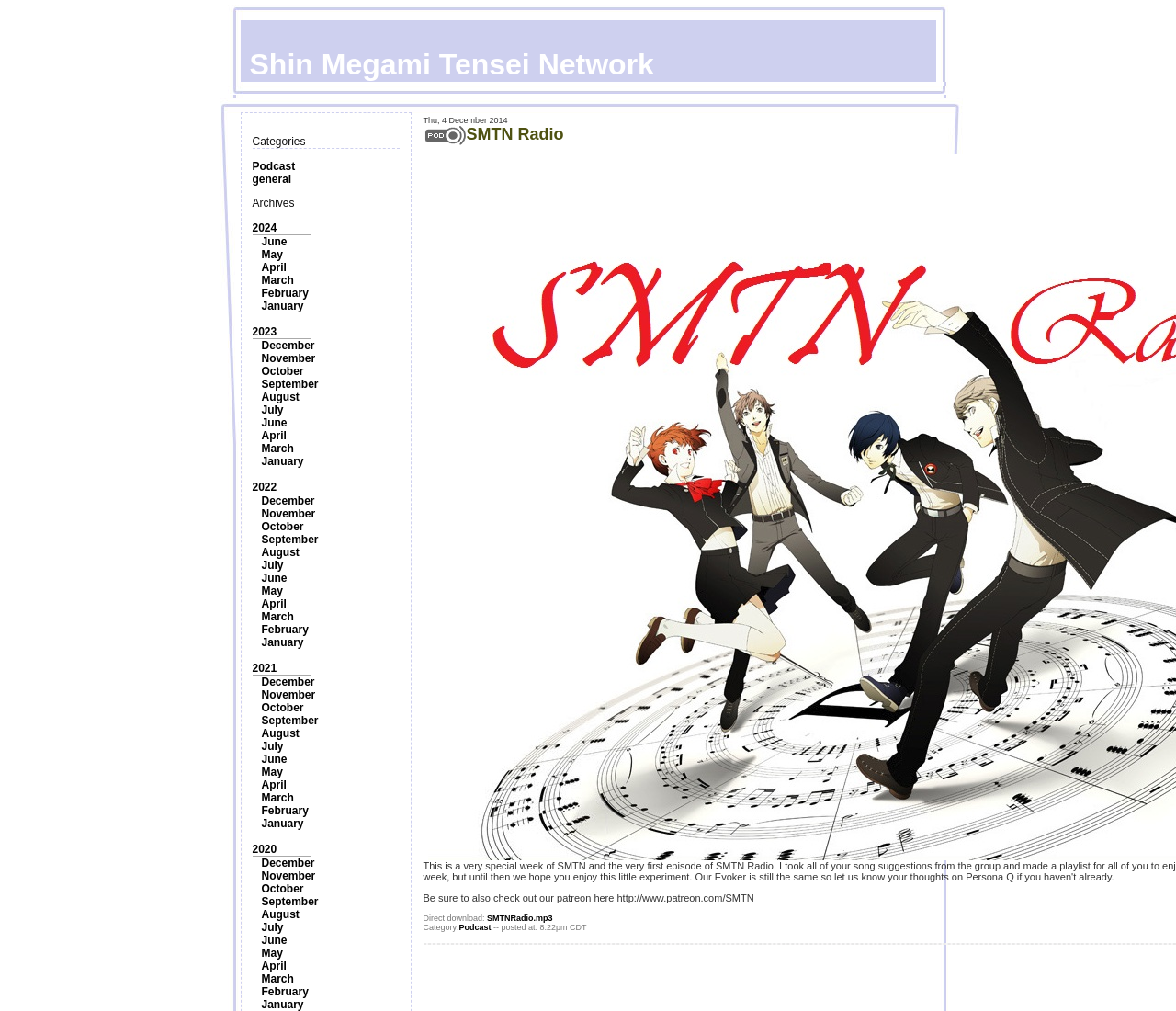Find the bounding box coordinates for the UI element whose description is: "permalink". The coordinates should be four float numbers between 0 and 1, in the format [left, top, right, bottom].

None